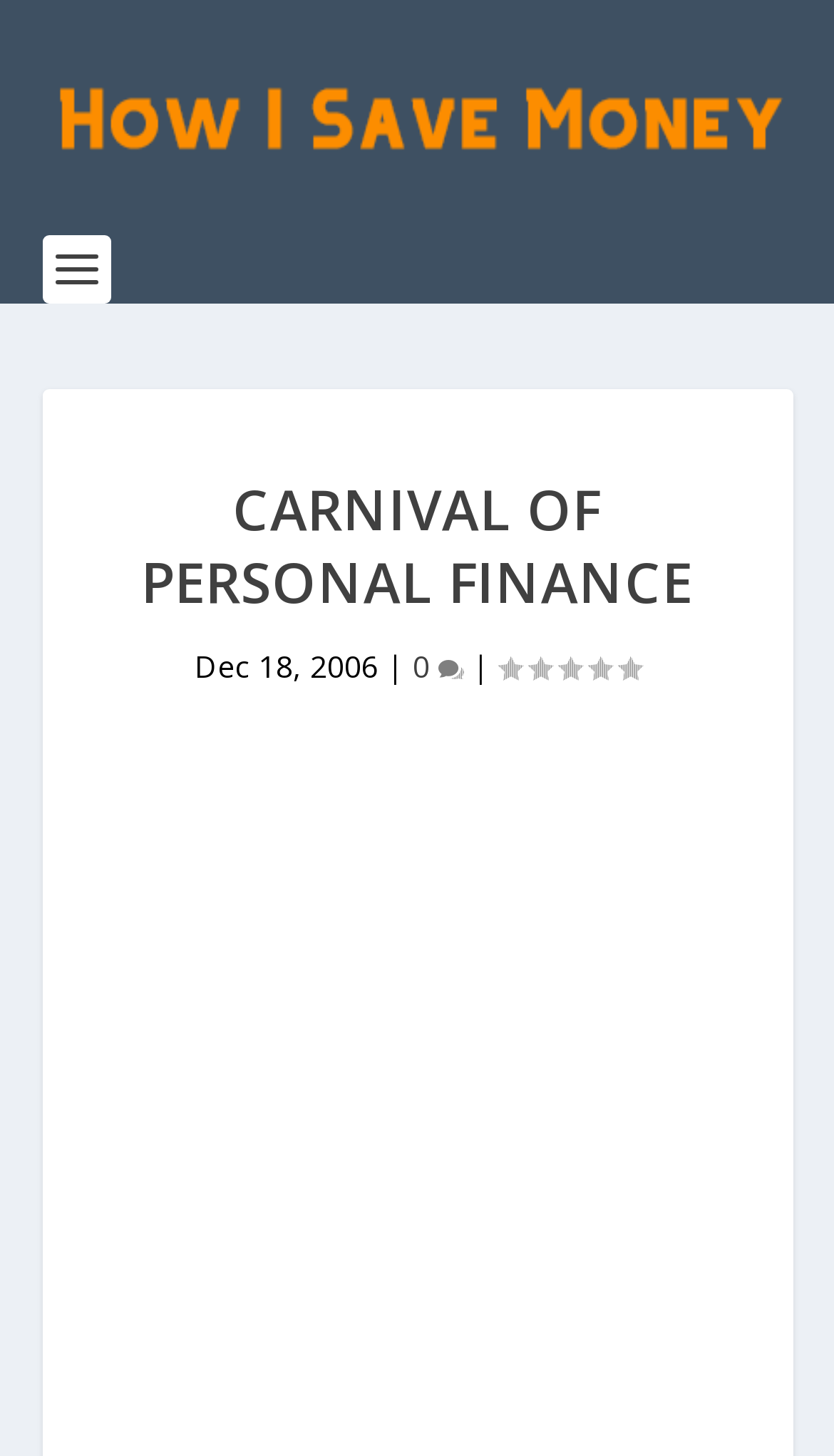Using a single word or phrase, answer the following question: 
What is the rating of the post?

0.00